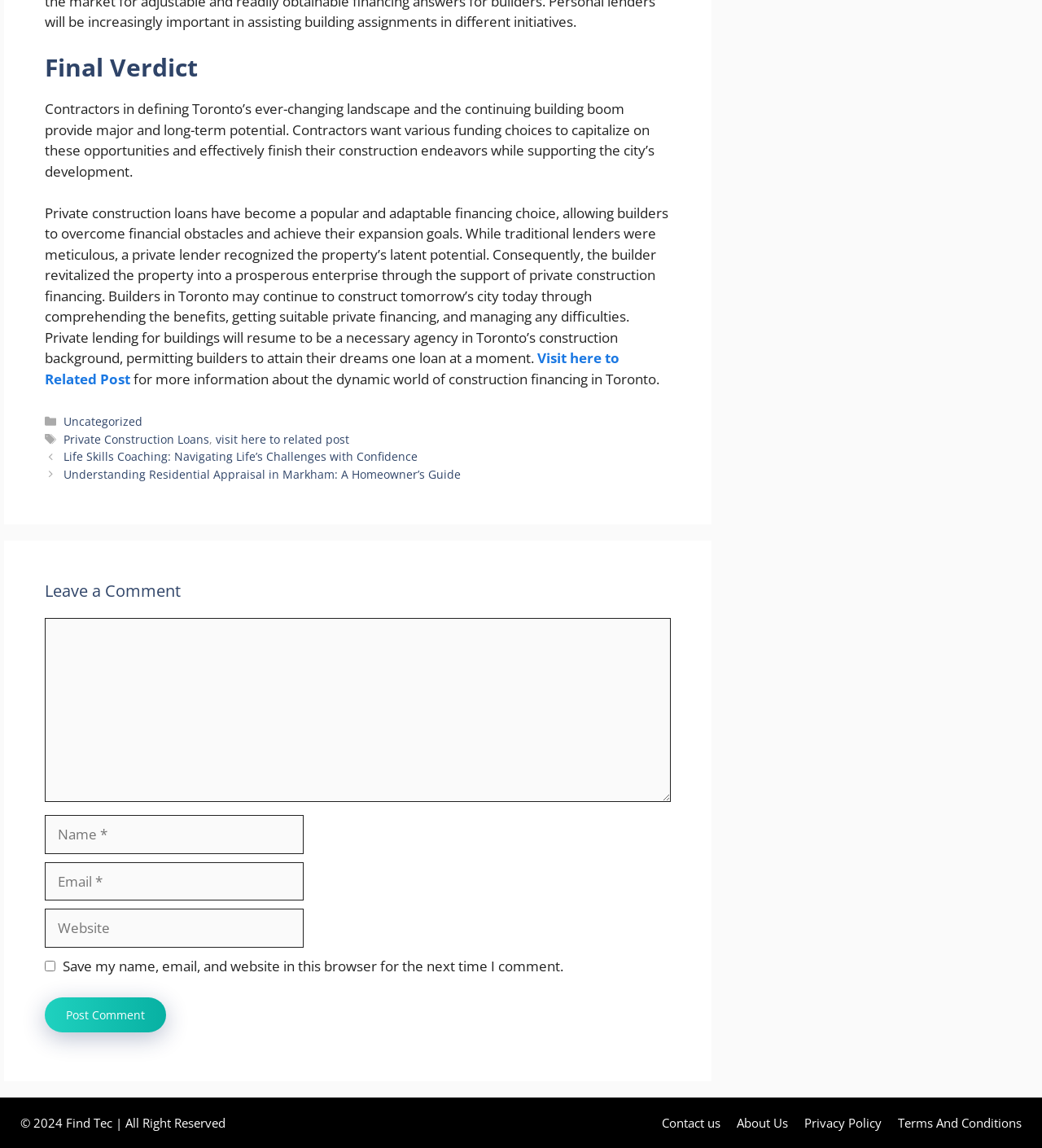Determine the bounding box coordinates of the clickable region to carry out the instruction: "Click on the 'Hoppa till innehåll' link".

None